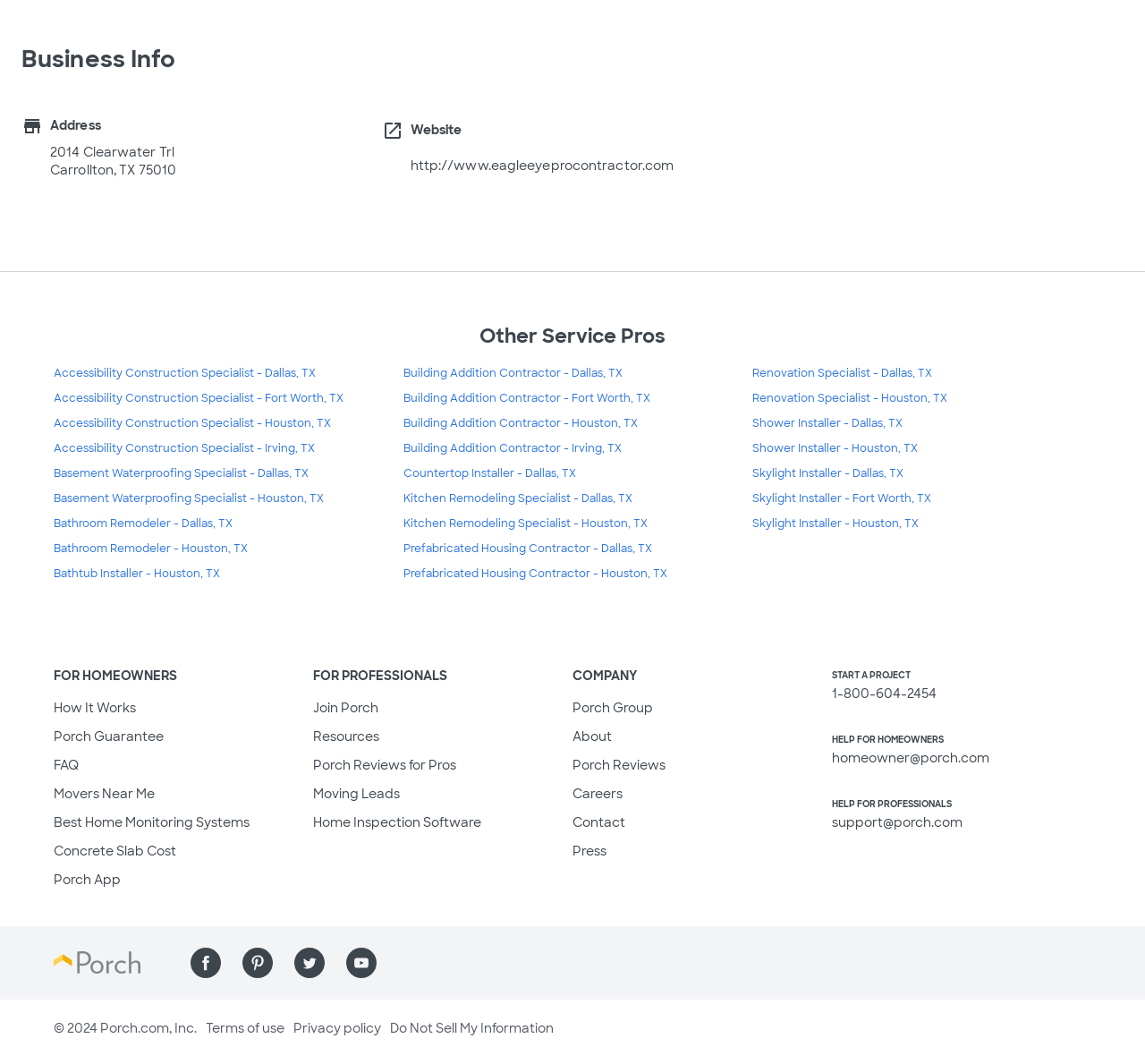Reply to the question with a brief word or phrase: What is the phone number to start a project?

1-800-604-2454